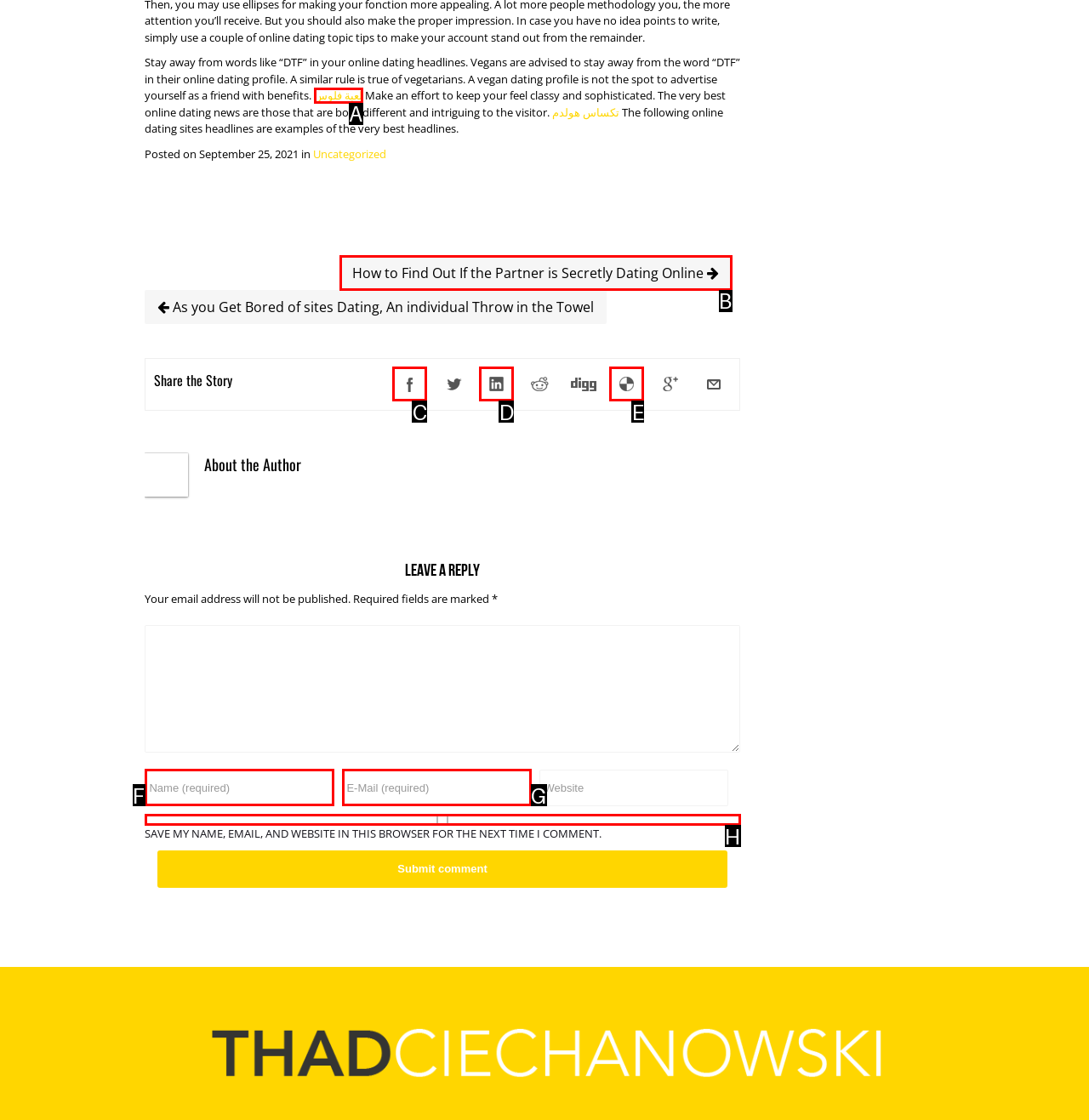Select the UI element that should be clicked to execute the following task: Click on the 'How to Find Out If the Partner is Secretly Dating Online' link
Provide the letter of the correct choice from the given options.

B